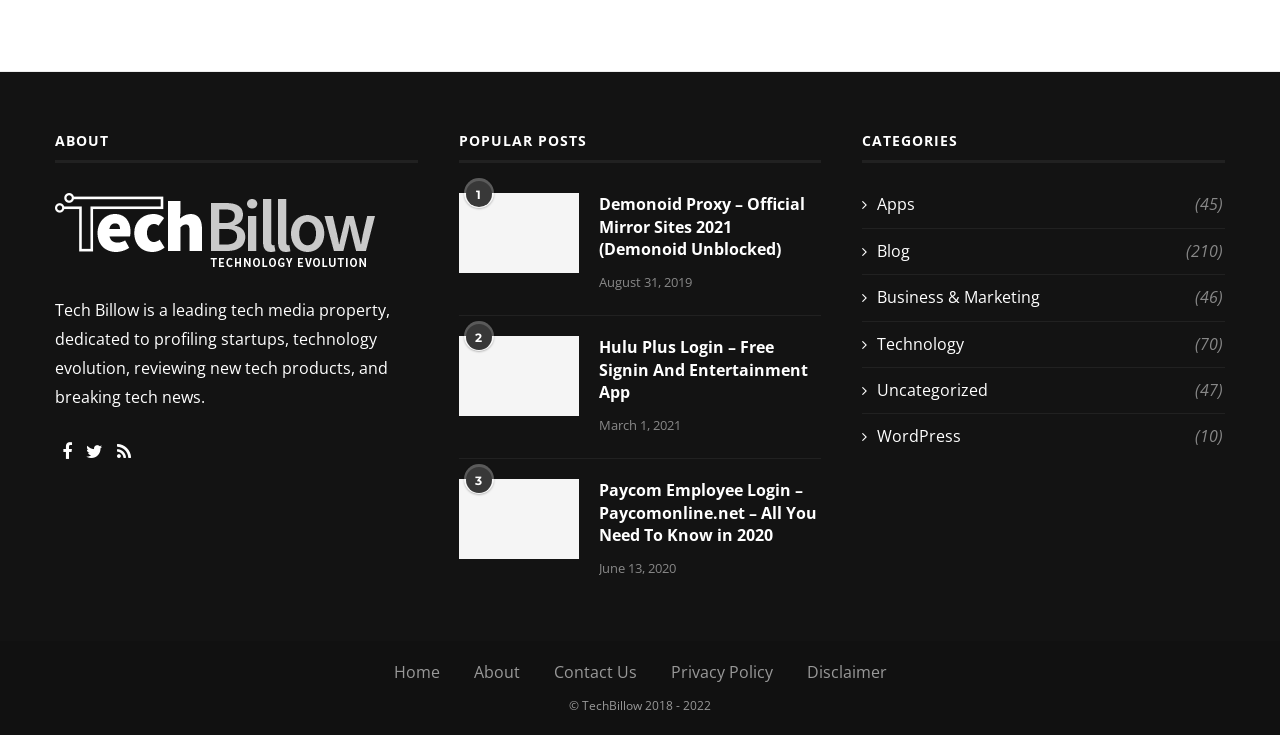Identify the bounding box for the element characterized by the following description: "Business & Marketing (46)".

[0.674, 0.389, 0.955, 0.42]